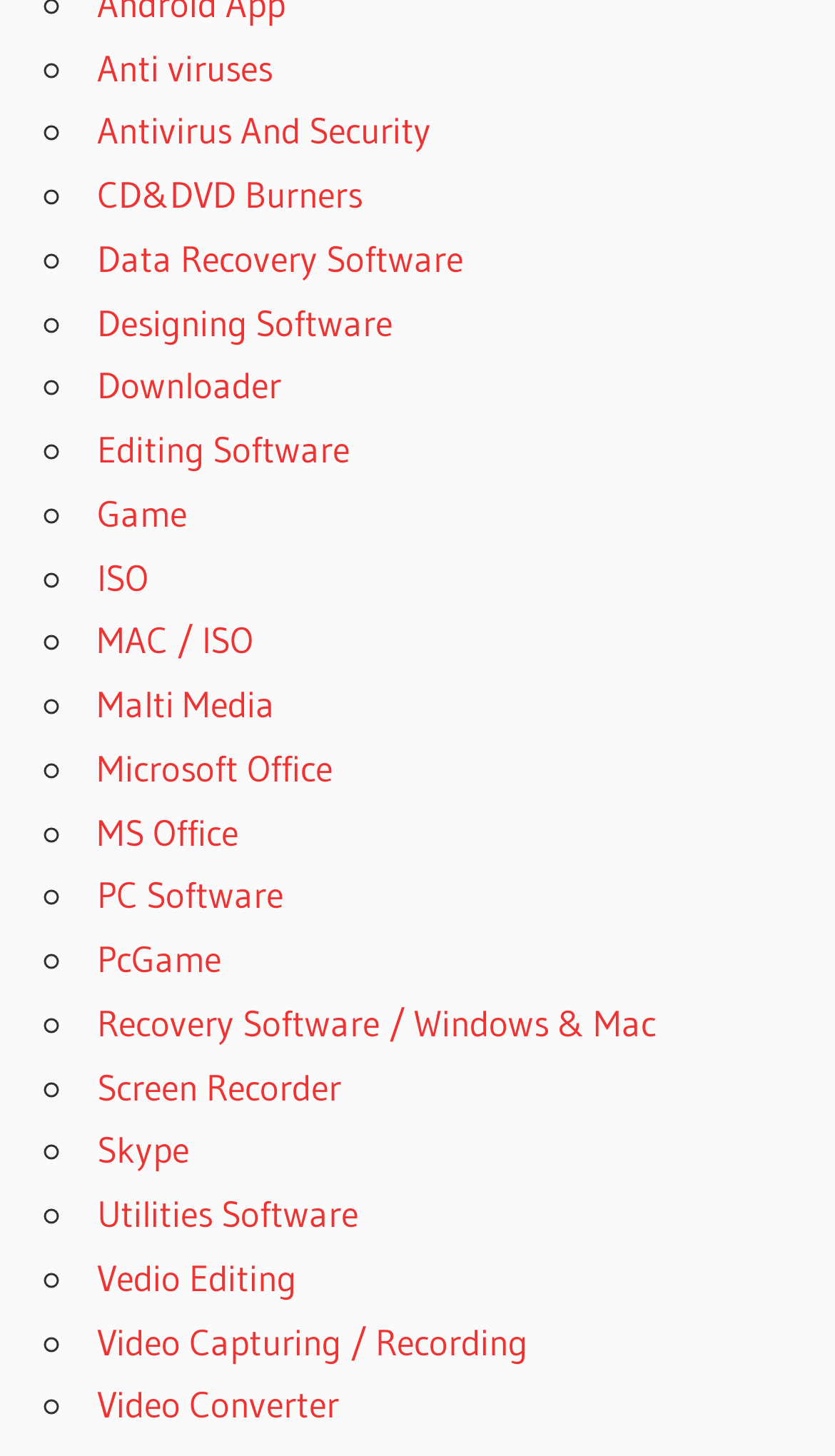Give a concise answer using one word or a phrase to the following question:
What is the purpose of the 'Recovery Software / Windows & Mac' link?

Recover data